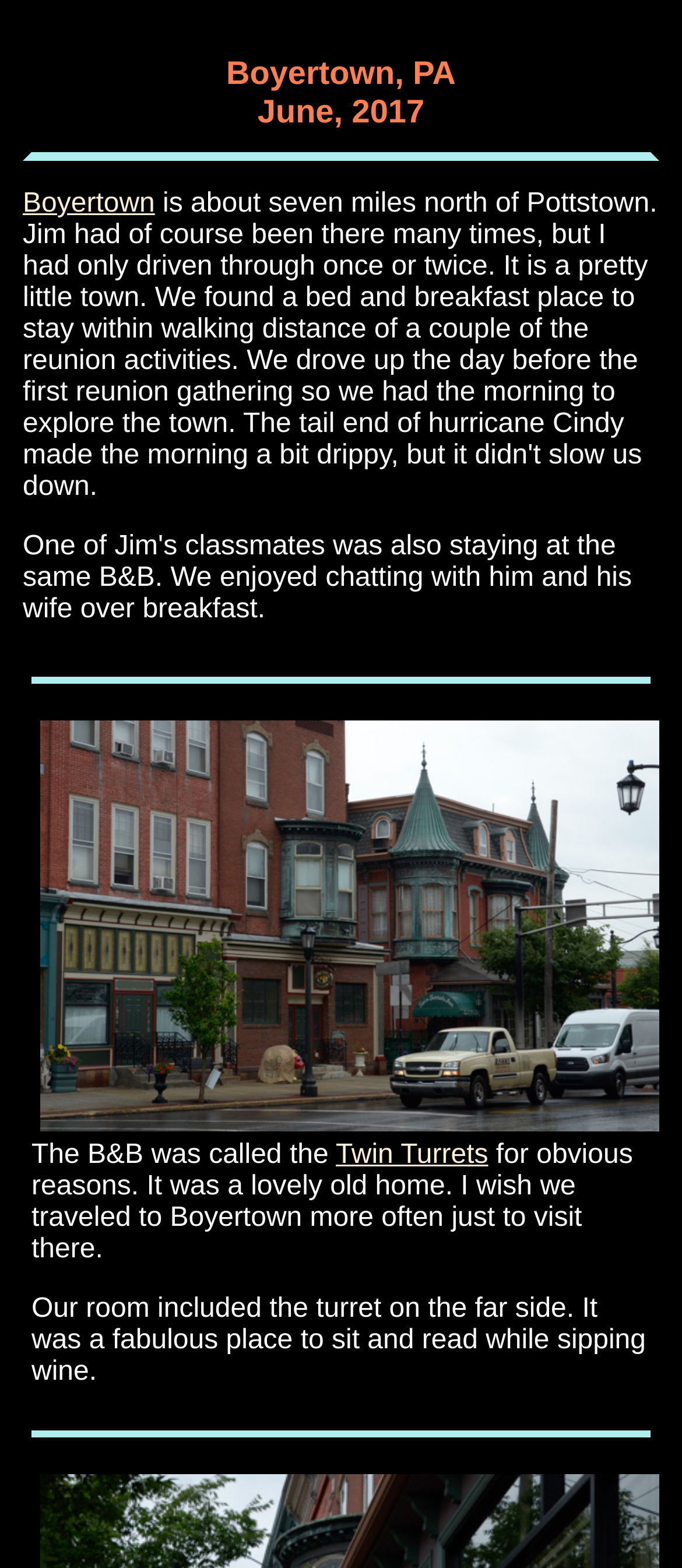What is the author's wish?
Offer a detailed and exhaustive answer to the question.

The author expresses their wish to visit Boyertown more often, specifically to visit the B&B, in the text.